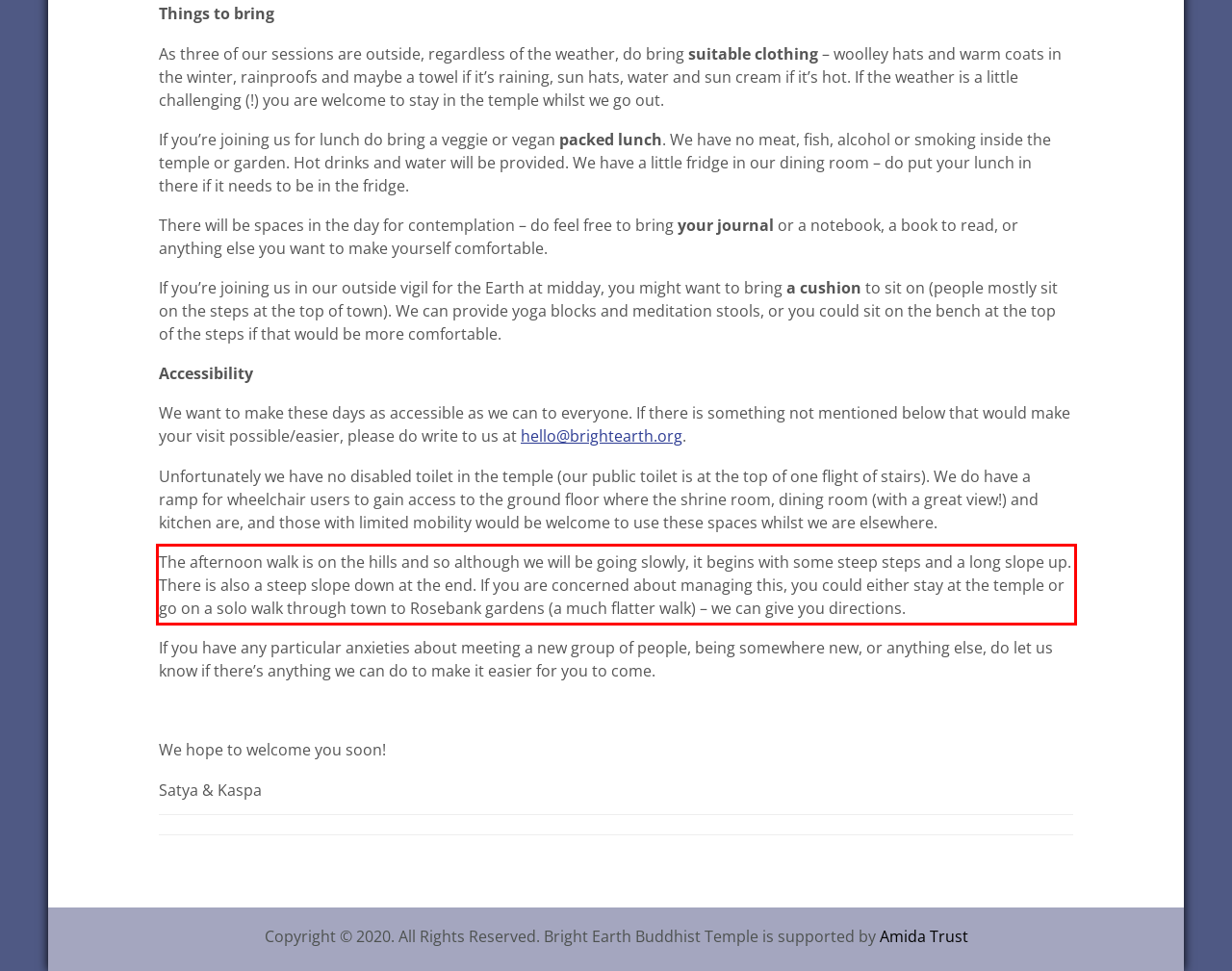Within the screenshot of the webpage, locate the red bounding box and use OCR to identify and provide the text content inside it.

The afternoon walk is on the hills and so although we will be going slowly, it begins with some steep steps and a long slope up. There is also a steep slope down at the end. If you are concerned about managing this, you could either stay at the temple or go on a solo walk through town to Rosebank gardens (a much flatter walk) – we can give you directions.